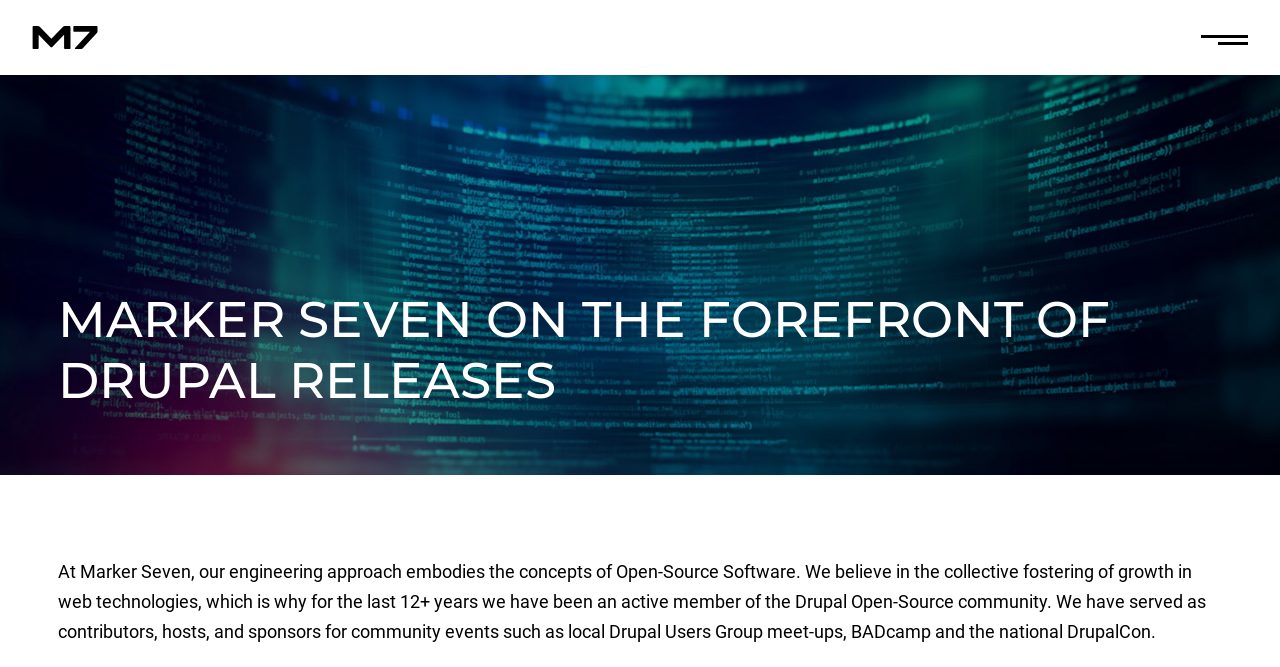Generate a detailed explanation of the webpage's features and information.

The webpage is about Marker Seven, a digital products agency, and its involvement in the Drupal open-source community. At the top-left corner, there is a link to "Skip to main content" and a link to "Marker Seven, Inc." with a checkbox to toggle the main menu. 

Below these elements, there is a header section that spans the entire width of the page. Within this section, there is a prominent heading that reads "MARKER SEVEN ON THE FOREFRONT OF DRUPAL RELEASES" and a static text "Header Image" on the left side. 

The main content of the page is an article that occupies the majority of the page's width and height. It features an image with a Drupal-themed patterned background. Above the image, there is a paragraph of text that describes Marker Seven's engineering approach, which is based on open-source software concepts. The text explains that the company has been an active member of the Drupal open-source community for over 12 years, contributing to and hosting various community events.